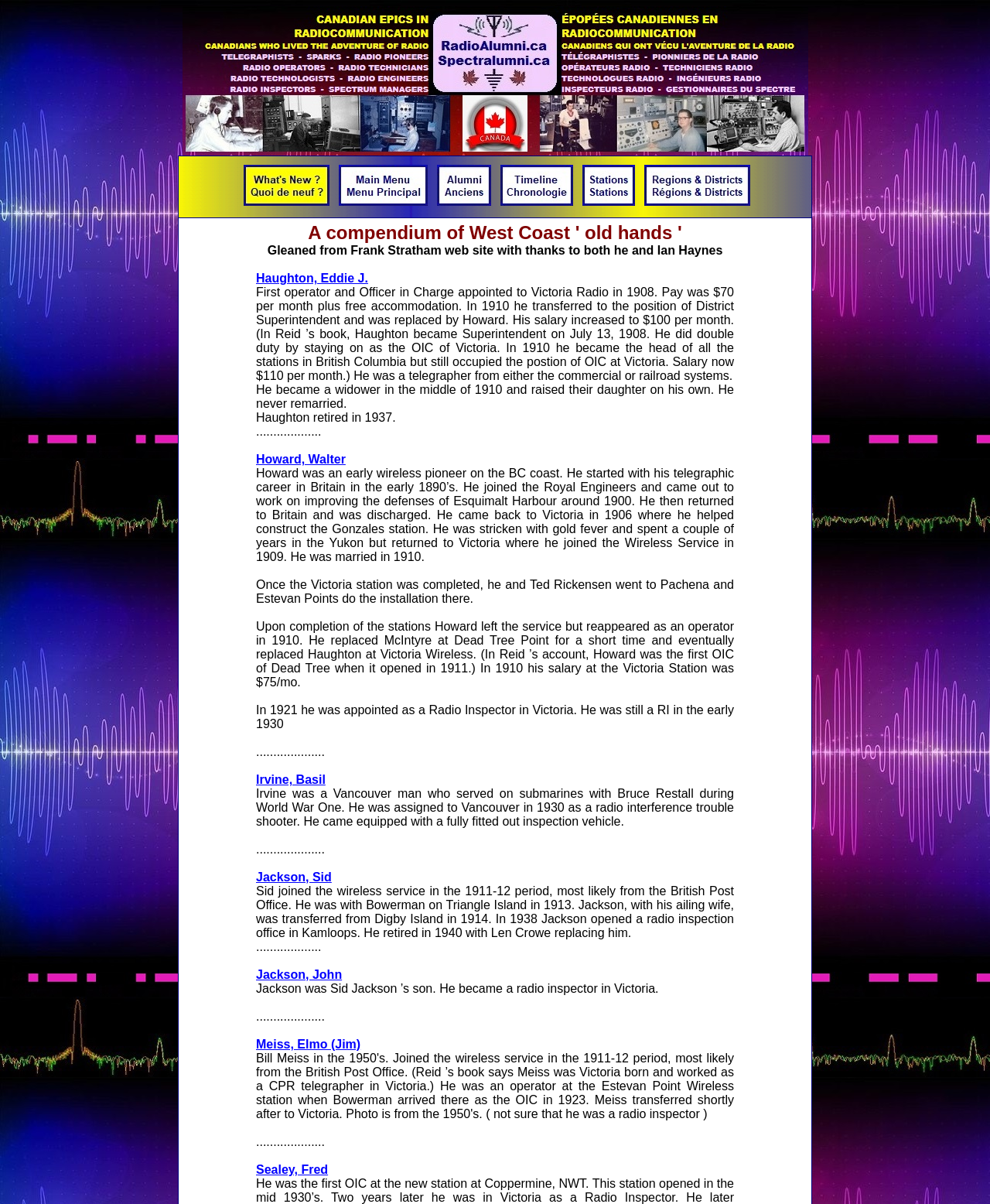Based on the element description "Meiss, Elmo (Jim)", predict the bounding box coordinates of the UI element.

[0.259, 0.862, 0.364, 0.873]